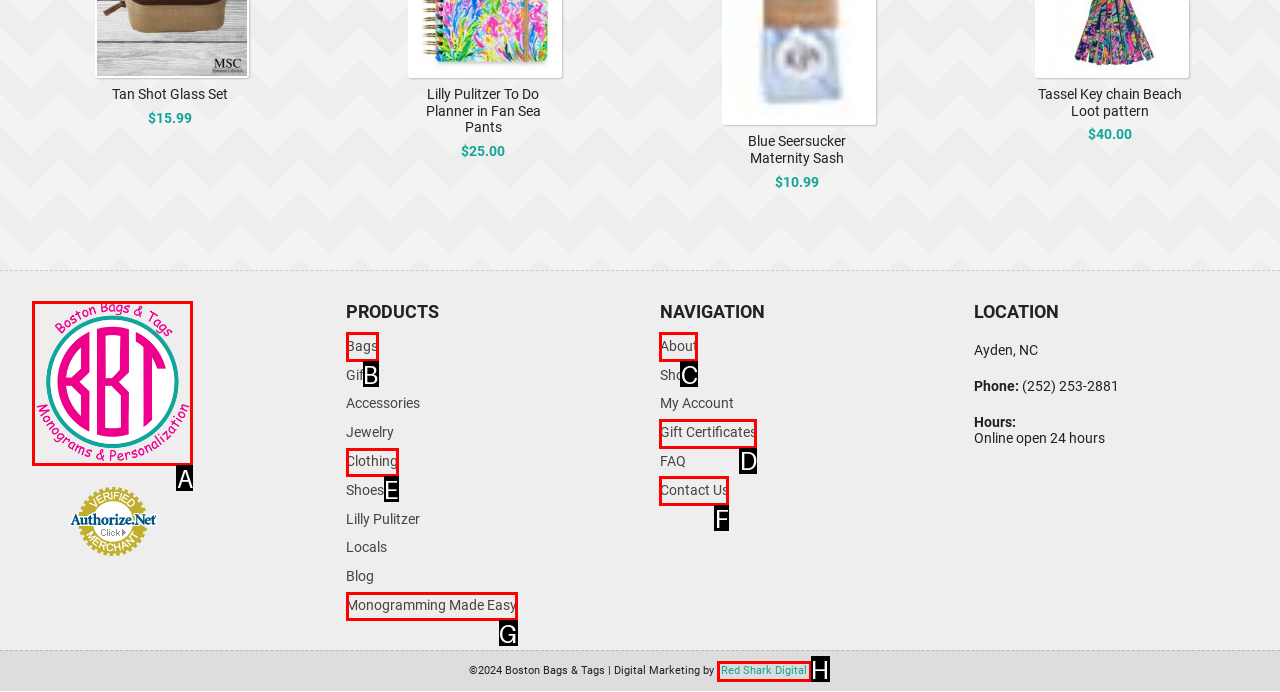Assess the description: title="Boston Bags & Tags" and select the option that matches. Provide the letter of the chosen option directly from the given choices.

A